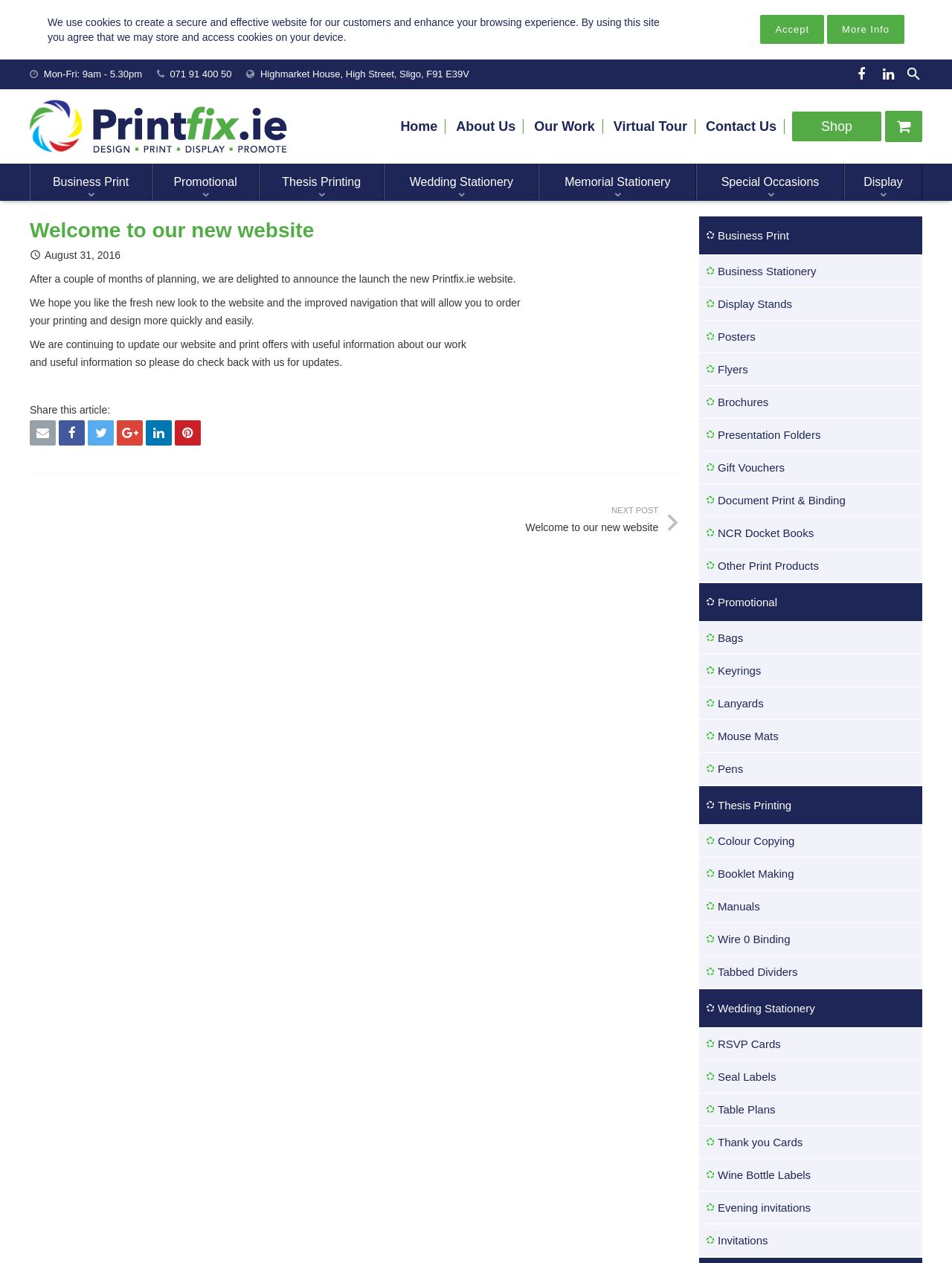Provide the bounding box coordinates of the section that needs to be clicked to accomplish the following instruction: "View Contact Us page."

[0.734, 0.094, 0.824, 0.106]